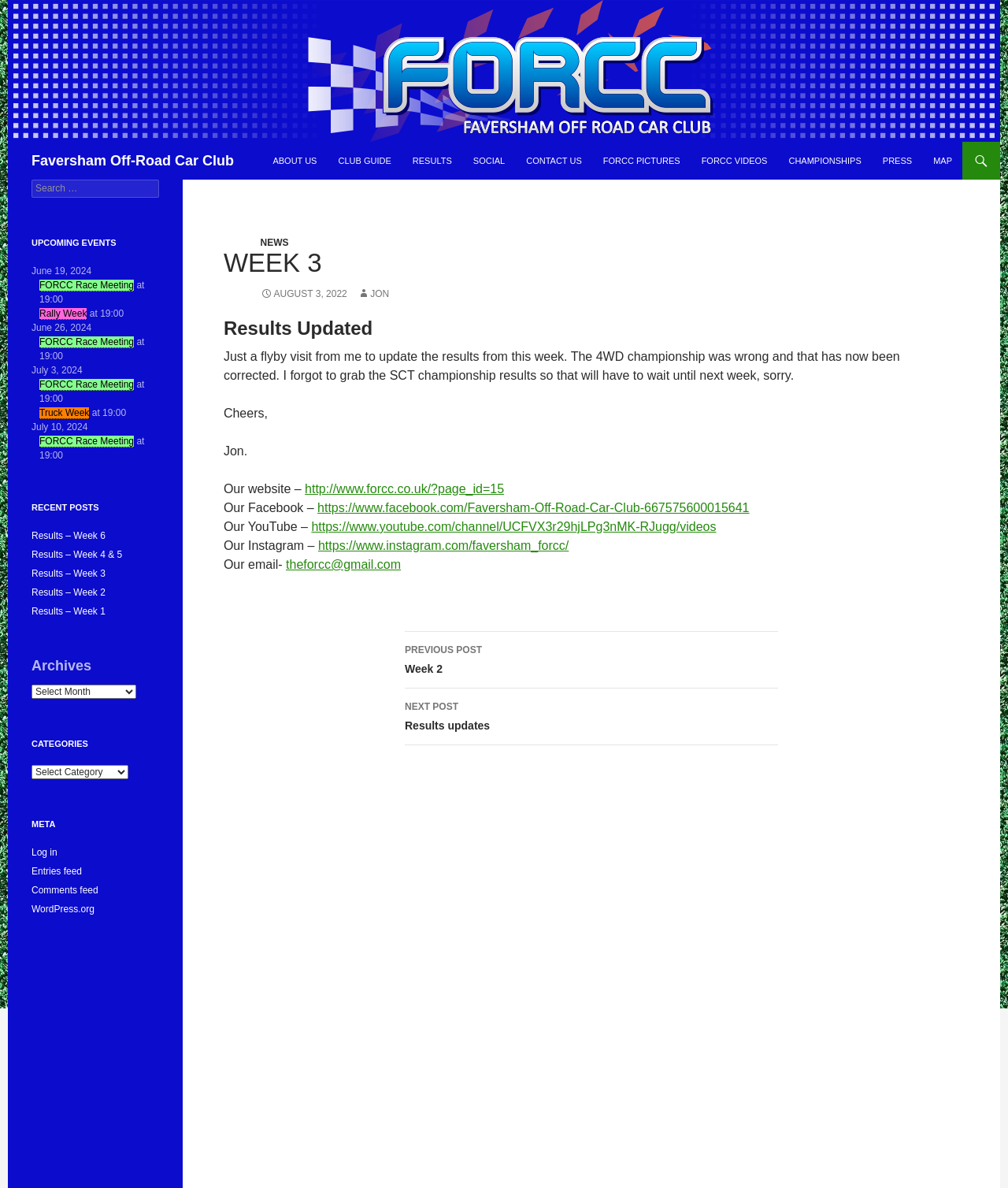What is the date of the 'FORCC Race Meeting' event?
Please provide a single word or phrase in response based on the screenshot.

June 19, 2024